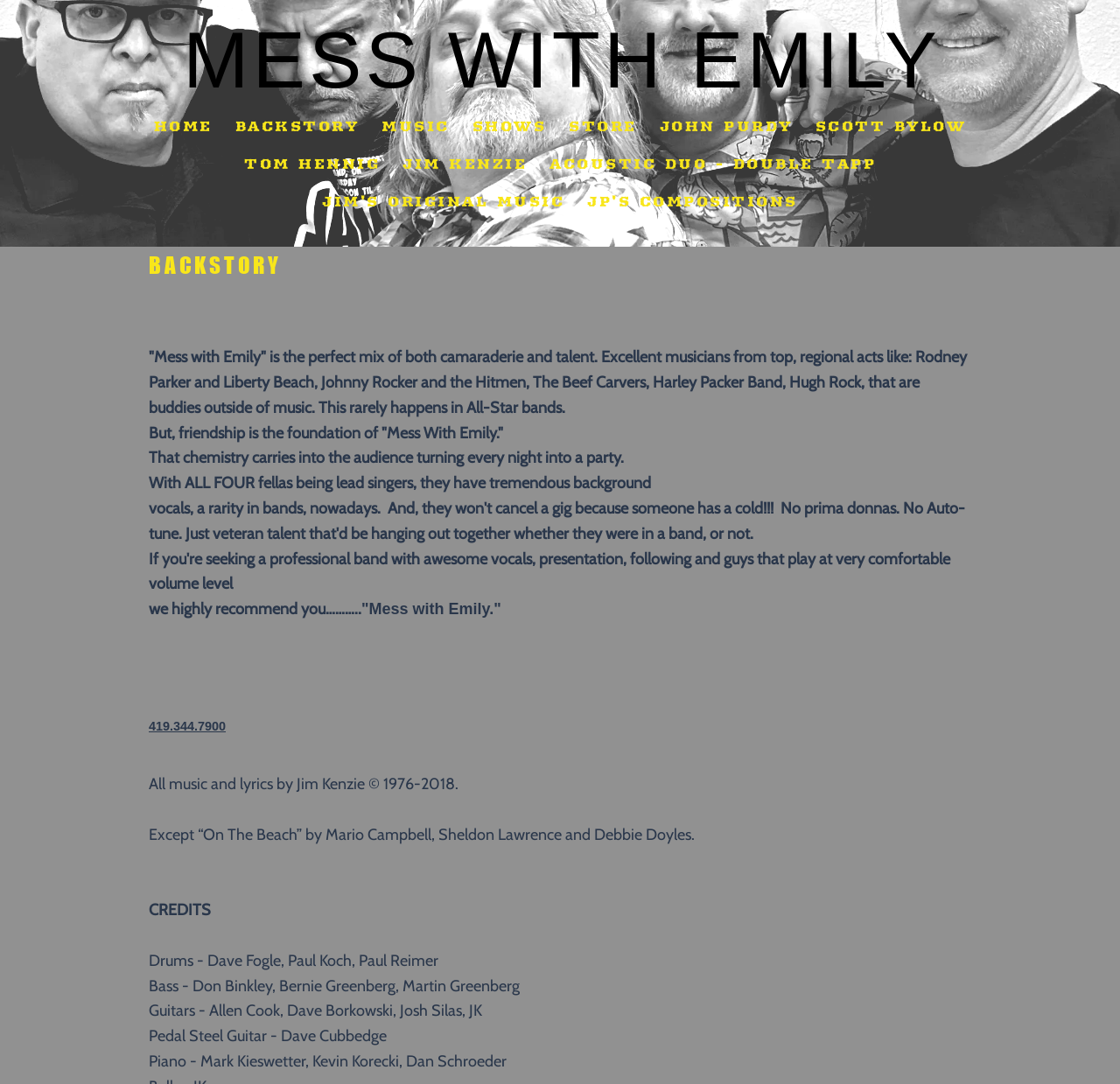Please identify the bounding box coordinates of the element that needs to be clicked to execute the following command: "Click on the HOME link". Provide the bounding box using four float numbers between 0 and 1, formatted as [left, top, right, bottom].

[0.131, 0.099, 0.196, 0.134]